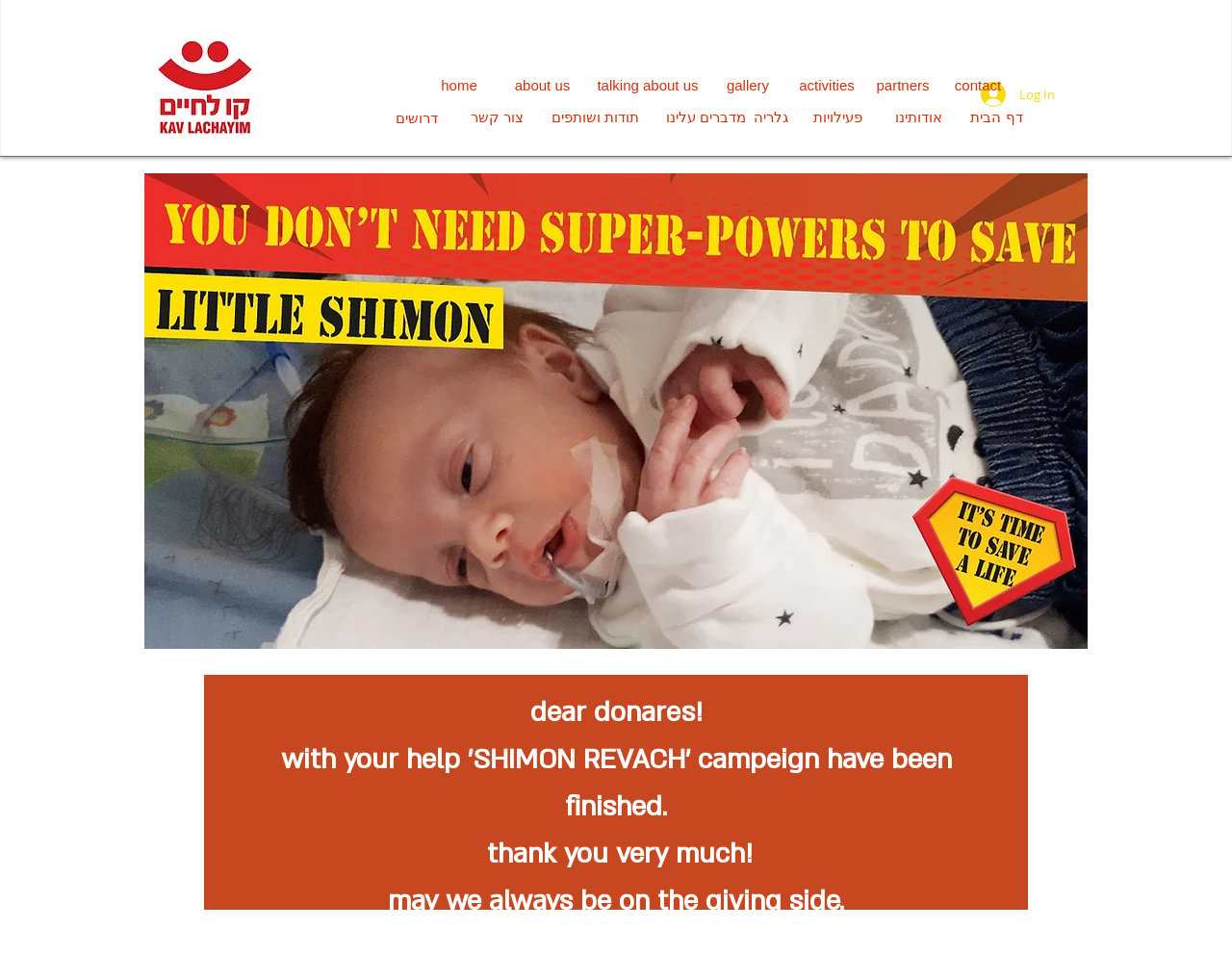Determine the bounding box coordinates for the clickable element required to fulfill the instruction: "contact us". Provide the coordinates as four float numbers between 0 and 1, i.e., [left, top, right, bottom].

[0.773, 0.058, 0.815, 0.119]